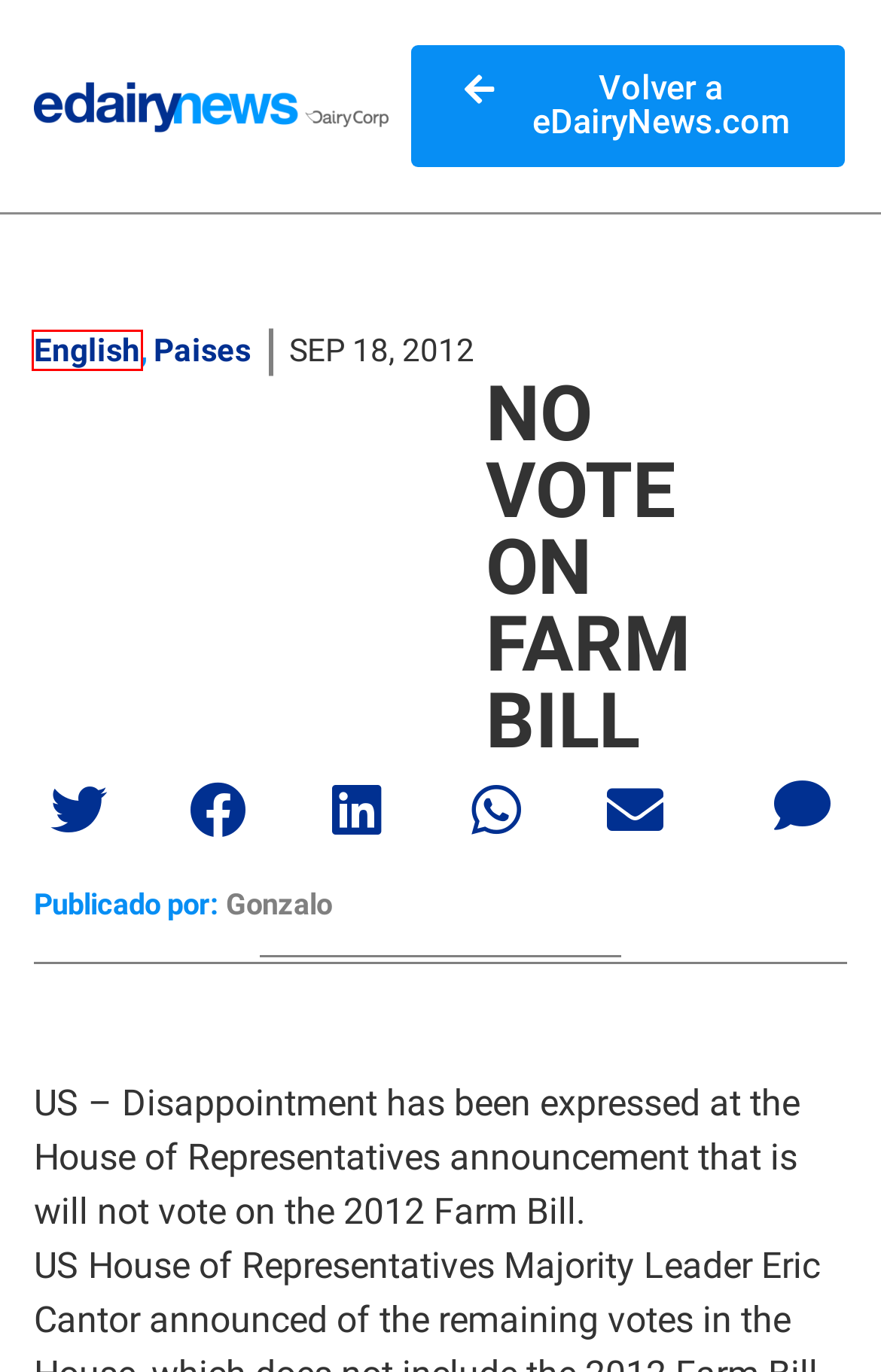Please examine the screenshot provided, which contains a red bounding box around a UI element. Select the webpage description that most accurately describes the new page displayed after clicking the highlighted element. Here are the candidates:
A. Gonzalo – Histórico eDairyNews
B. English – Histórico eDairyNews
C. Farmers – Histórico eDairyNews
D. Atilra pide que se atiendan los inconvenientes de los tamberos – Histórico eDairyNews
E. Farm Bill – Histórico eDairyNews
F. Paises – Histórico eDairyNews
G. Histórico eDairyNews – Archivo Histórico 2012-2018
H. septiembre 18, 2012 – Histórico eDairyNews

B